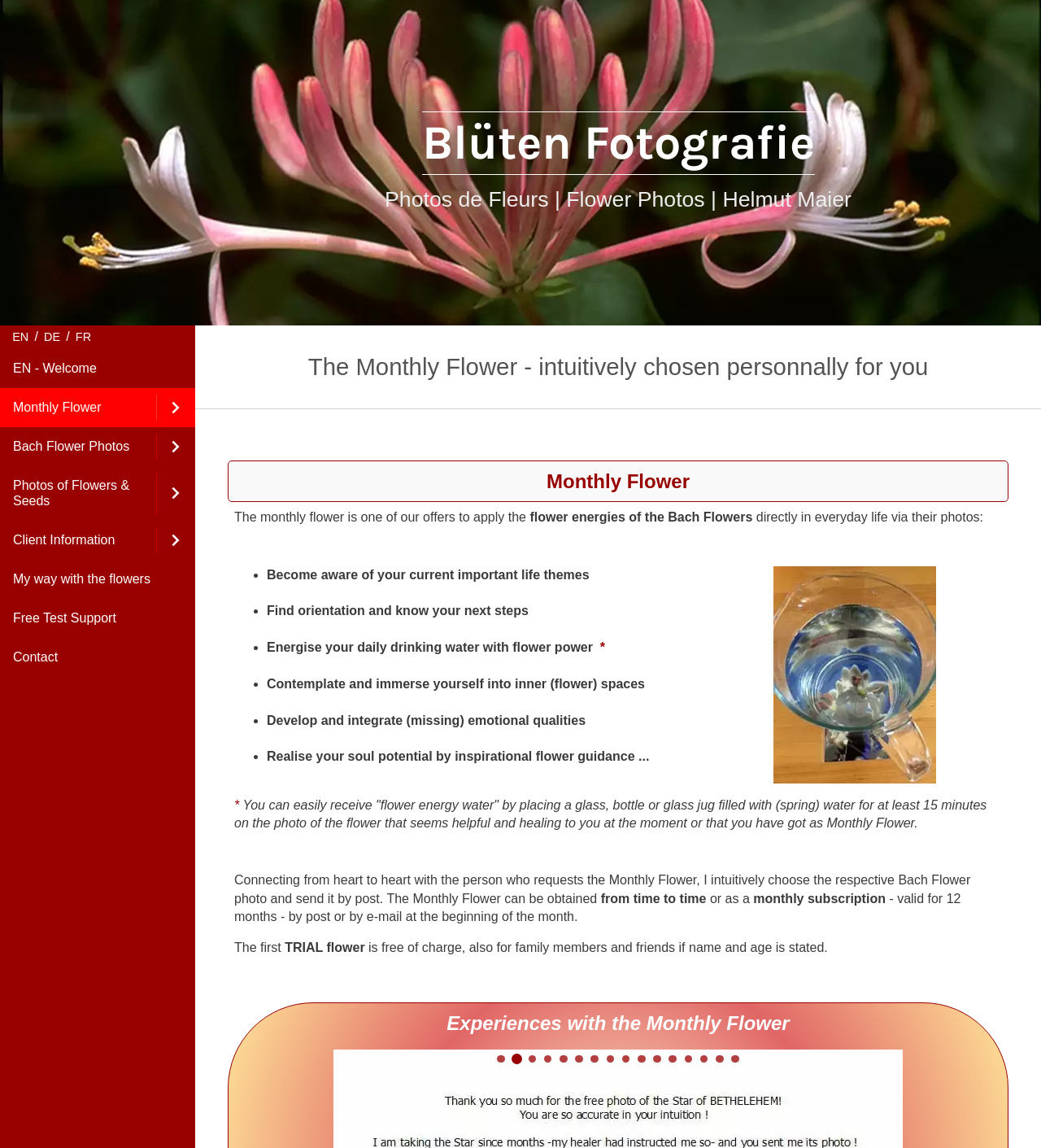What is the first TRIAL flower? Look at the image and give a one-word or short phrase answer.

Free of charge